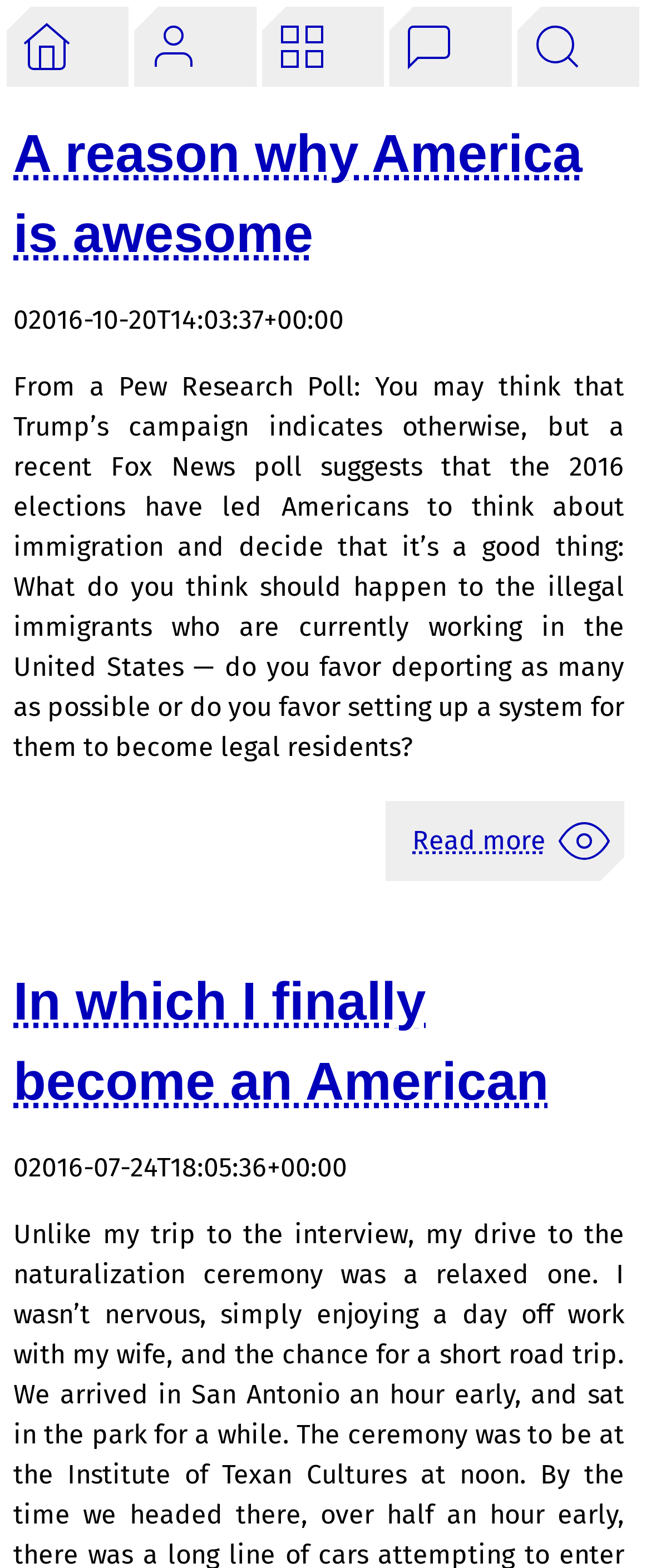Return the bounding box coordinates of the UI element that corresponds to this description: "Search". The coordinates must be given as four float numbers in the range of 0 and 1, [left, top, right, bottom].

[0.794, 0.004, 0.98, 0.055]